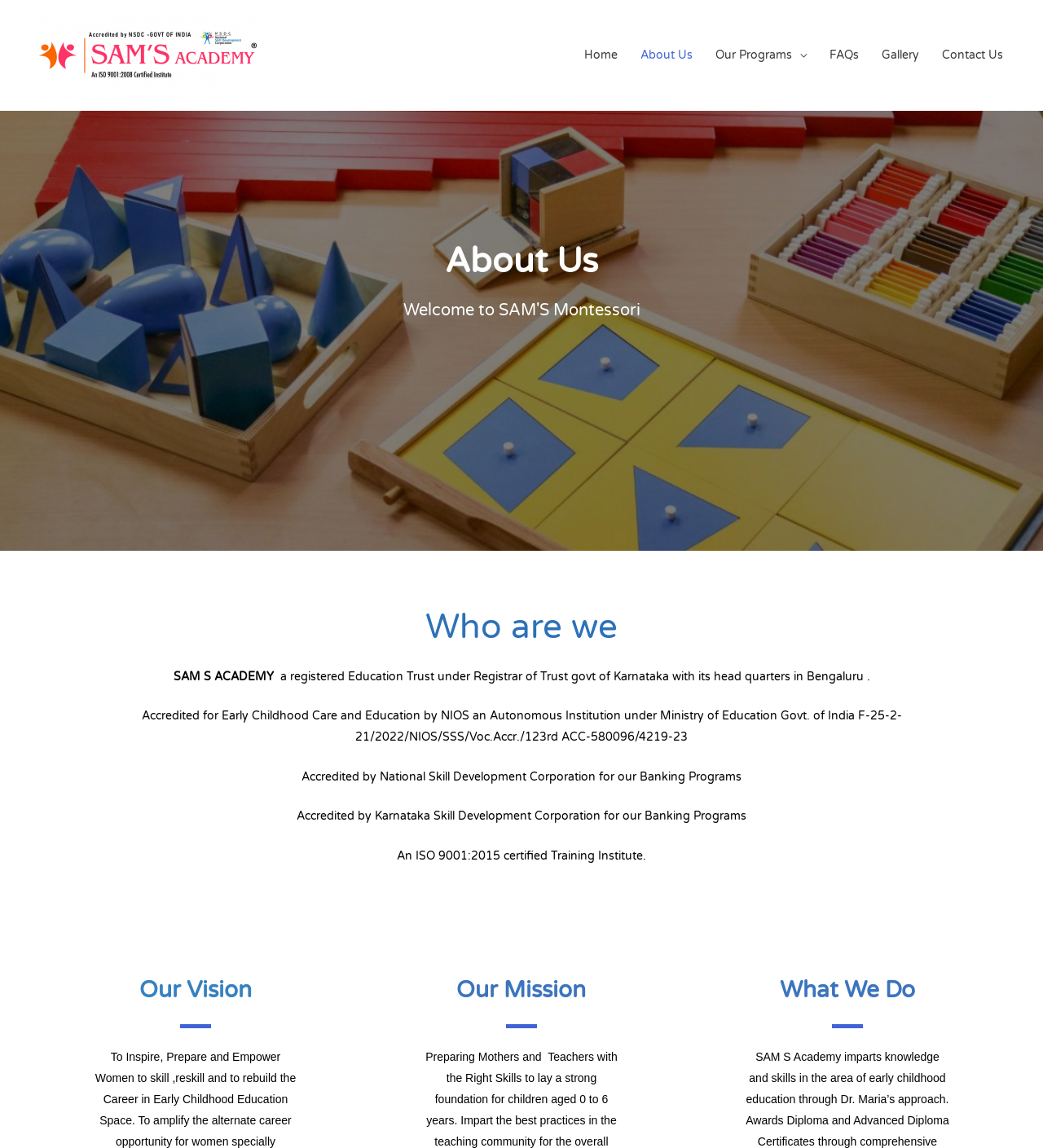What is the certification of SAM S ACADEMY? Please answer the question using a single word or phrase based on the image.

ISO 9001:2015